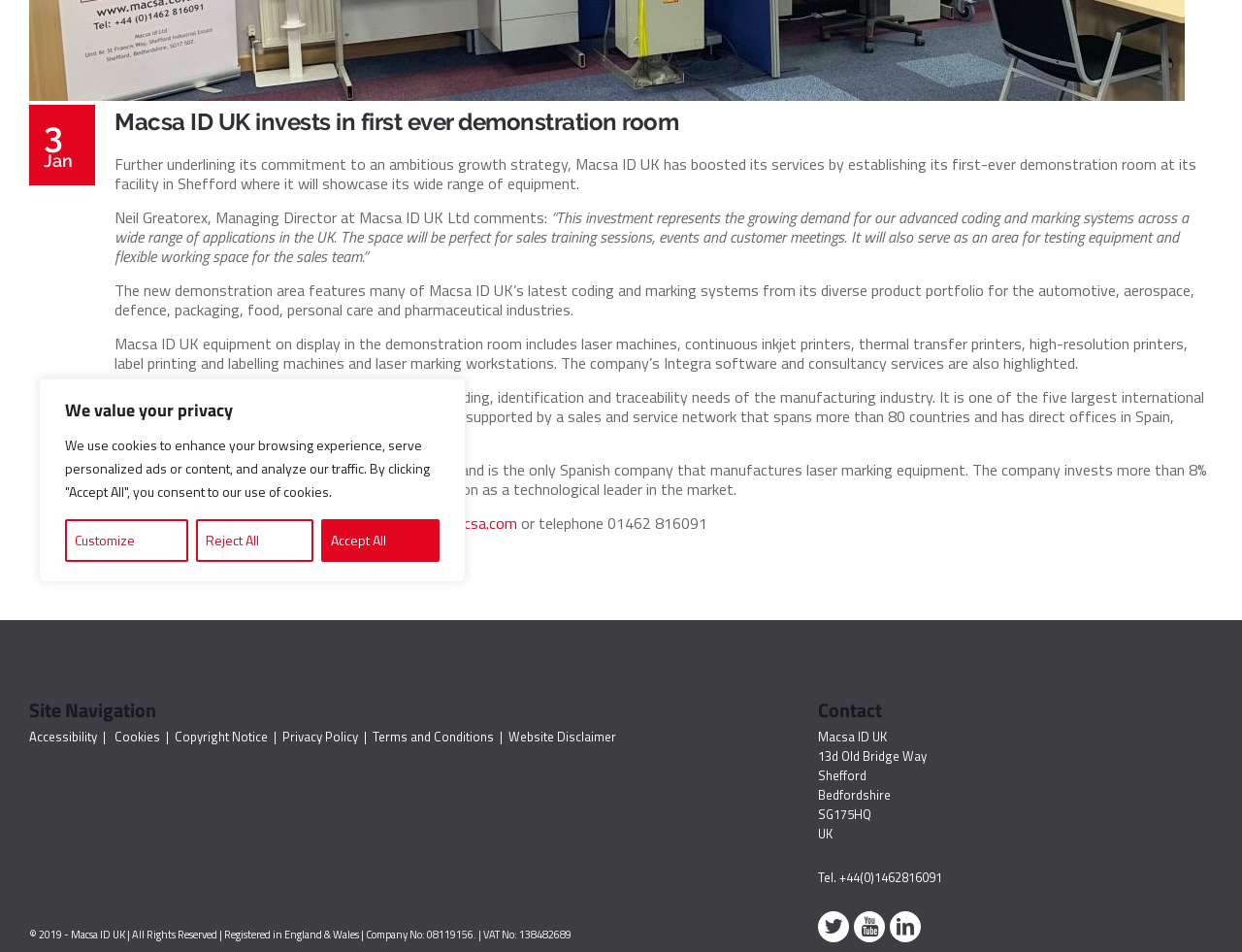Please provide the bounding box coordinate of the region that matches the element description: Terms and Conditions. Coordinates should be in the format (top-left x, top-left y, bottom-right x, bottom-right y) and all values should be between 0 and 1.

[0.3, 0.766, 0.398, 0.783]